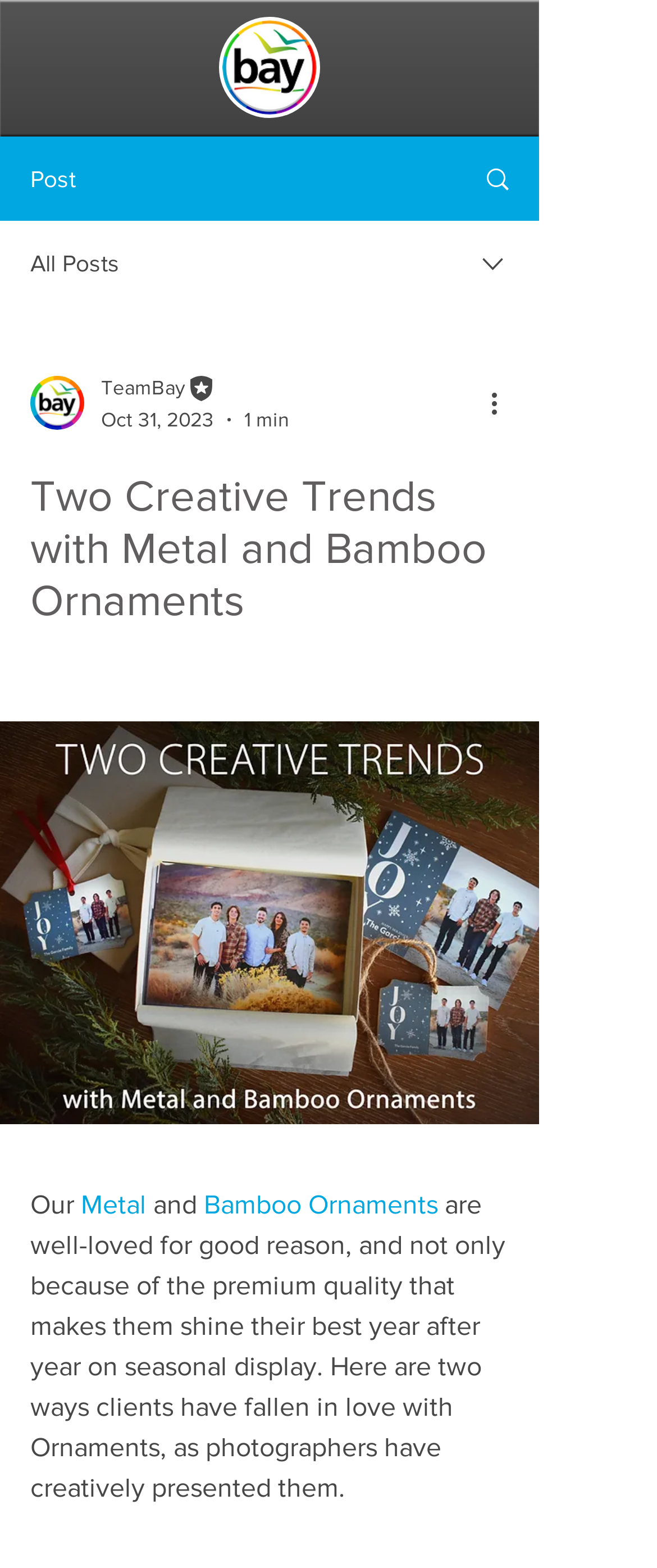Locate the bounding box coordinates of the clickable area to execute the instruction: "Read more about Two Creative Trends with Metal and Bamboo Ornaments". Provide the coordinates as four float numbers between 0 and 1, represented as [left, top, right, bottom].

[0.046, 0.3, 0.774, 0.4]